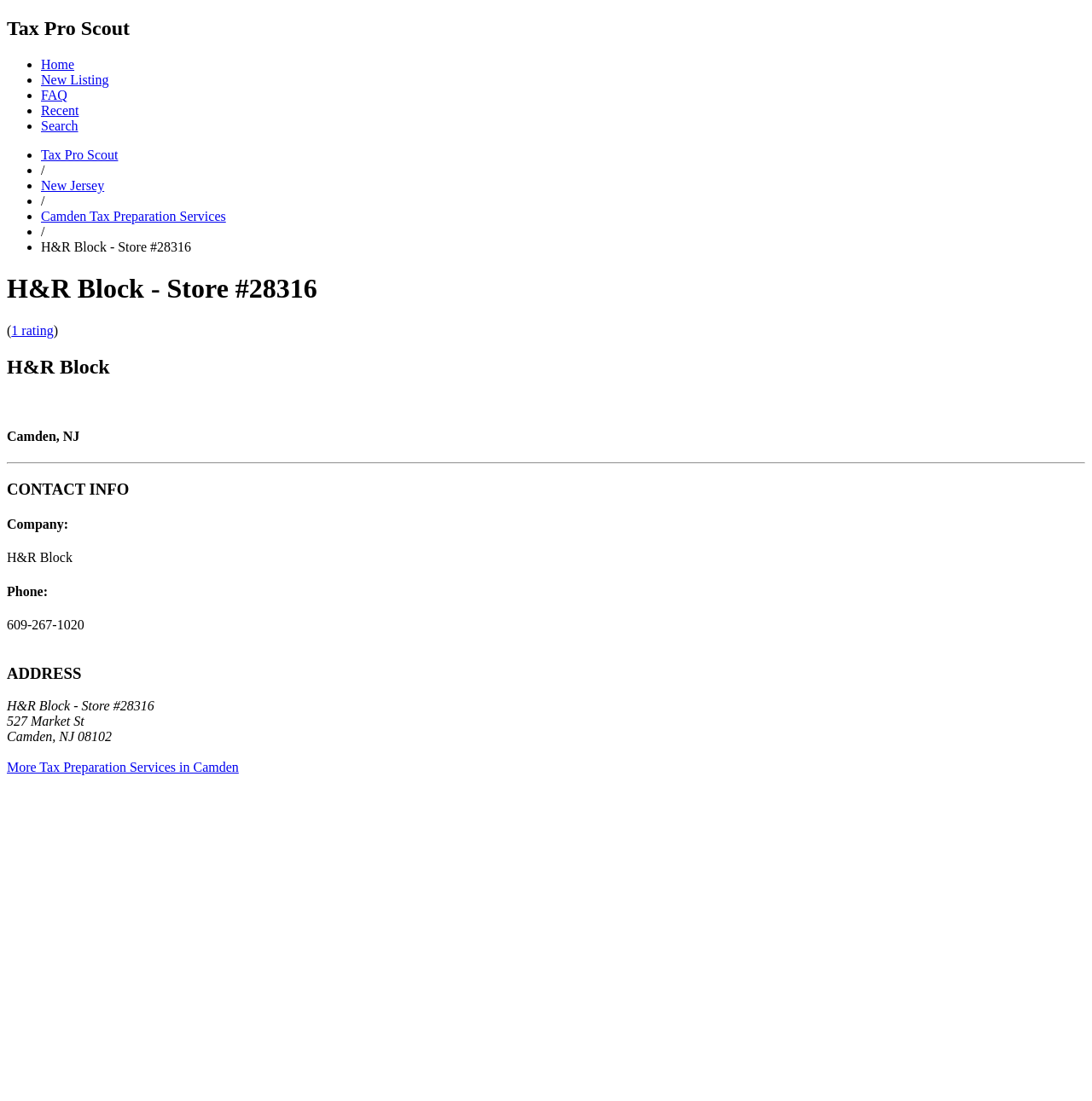What type of services does this H&R Block store offer?
Analyze the image and provide a thorough answer to the question.

I found the type of services by looking at the heading above the store's address, which says 'H&R Block - Store #28316 - Tax Preparation Services in Camden, New Jersey'.